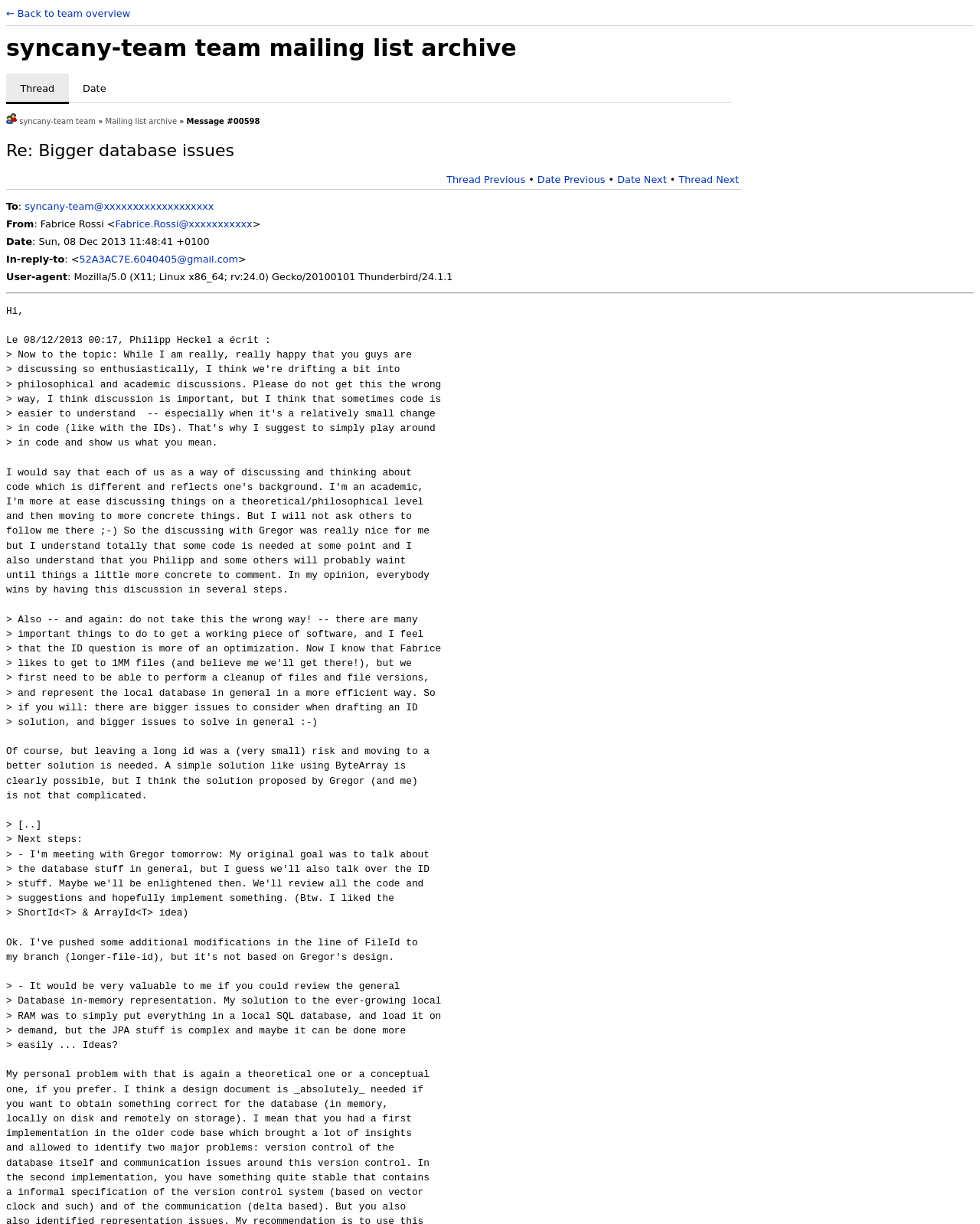Please find the bounding box coordinates of the section that needs to be clicked to achieve this instruction: "View messages by date".

[0.07, 0.066, 0.123, 0.081]